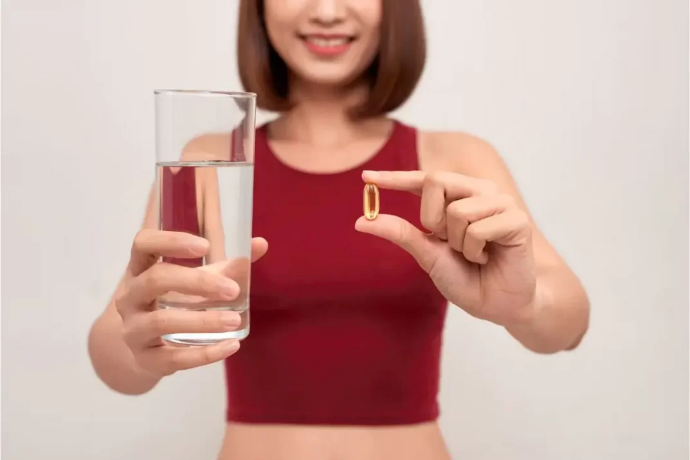Please provide a short answer using a single word or phrase for the question:
What is the woman's facial expression?

smiling warmly